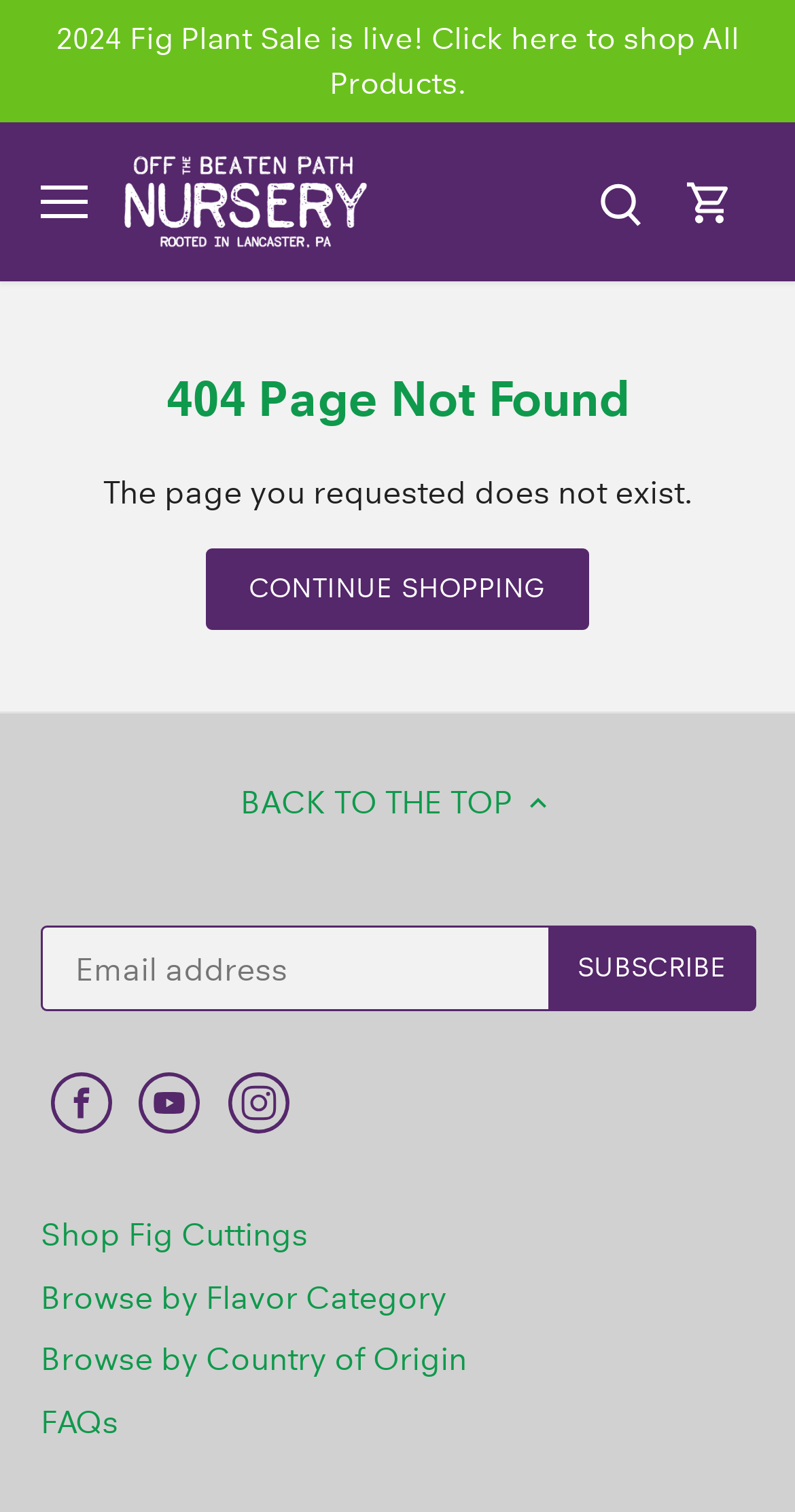Determine the coordinates of the bounding box that should be clicked to complete the instruction: "Search". The coordinates should be represented by four float numbers between 0 and 1: [left, top, right, bottom].

[0.723, 0.096, 0.836, 0.171]